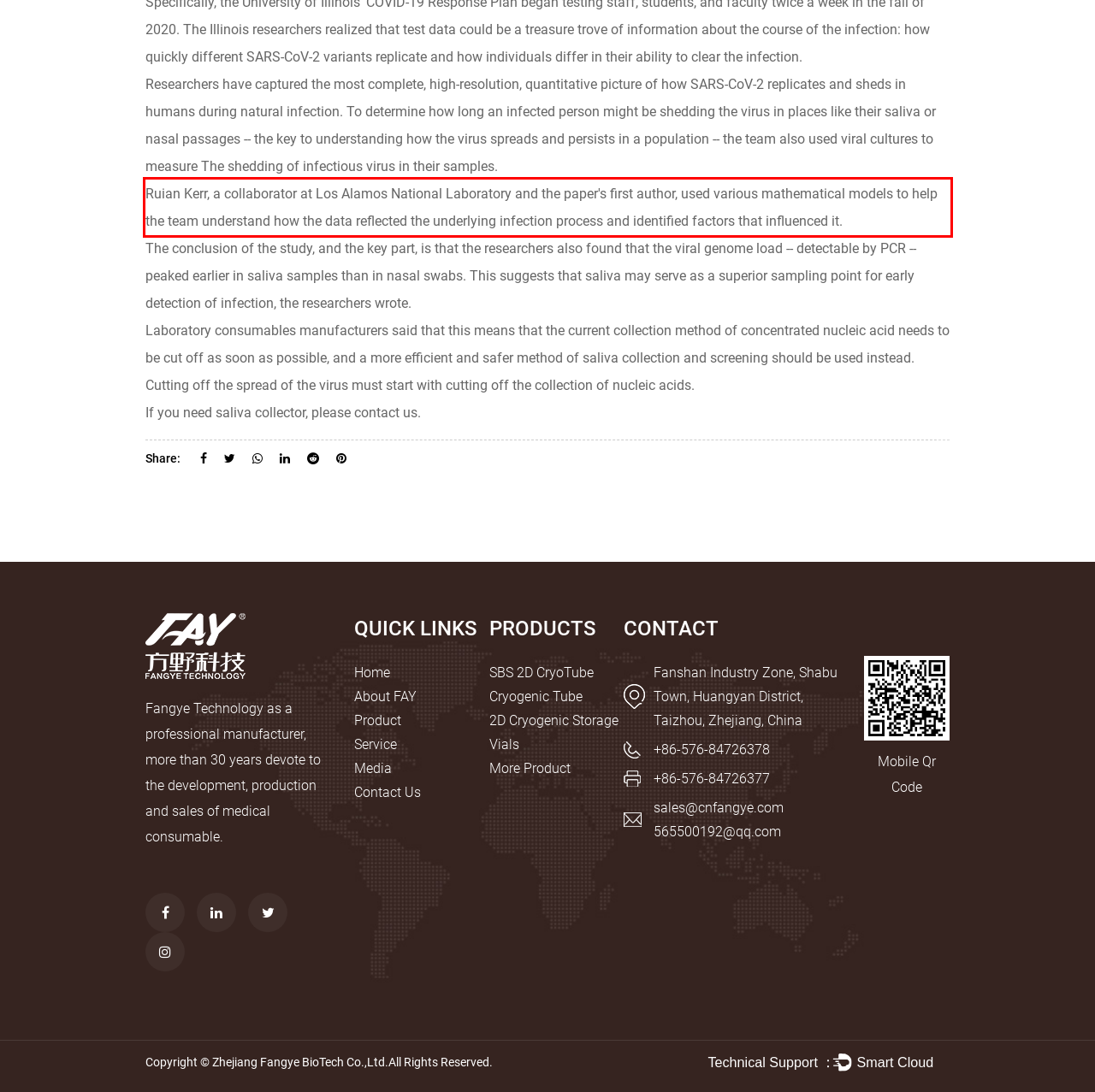Examine the webpage screenshot and use OCR to recognize and output the text within the red bounding box.

Ruian Kerr, a collaborator at Los Alamos National Laboratory and the paper's first author, used various mathematical models to help the team understand how the data reflected the underlying infection process and identified factors that influenced it.